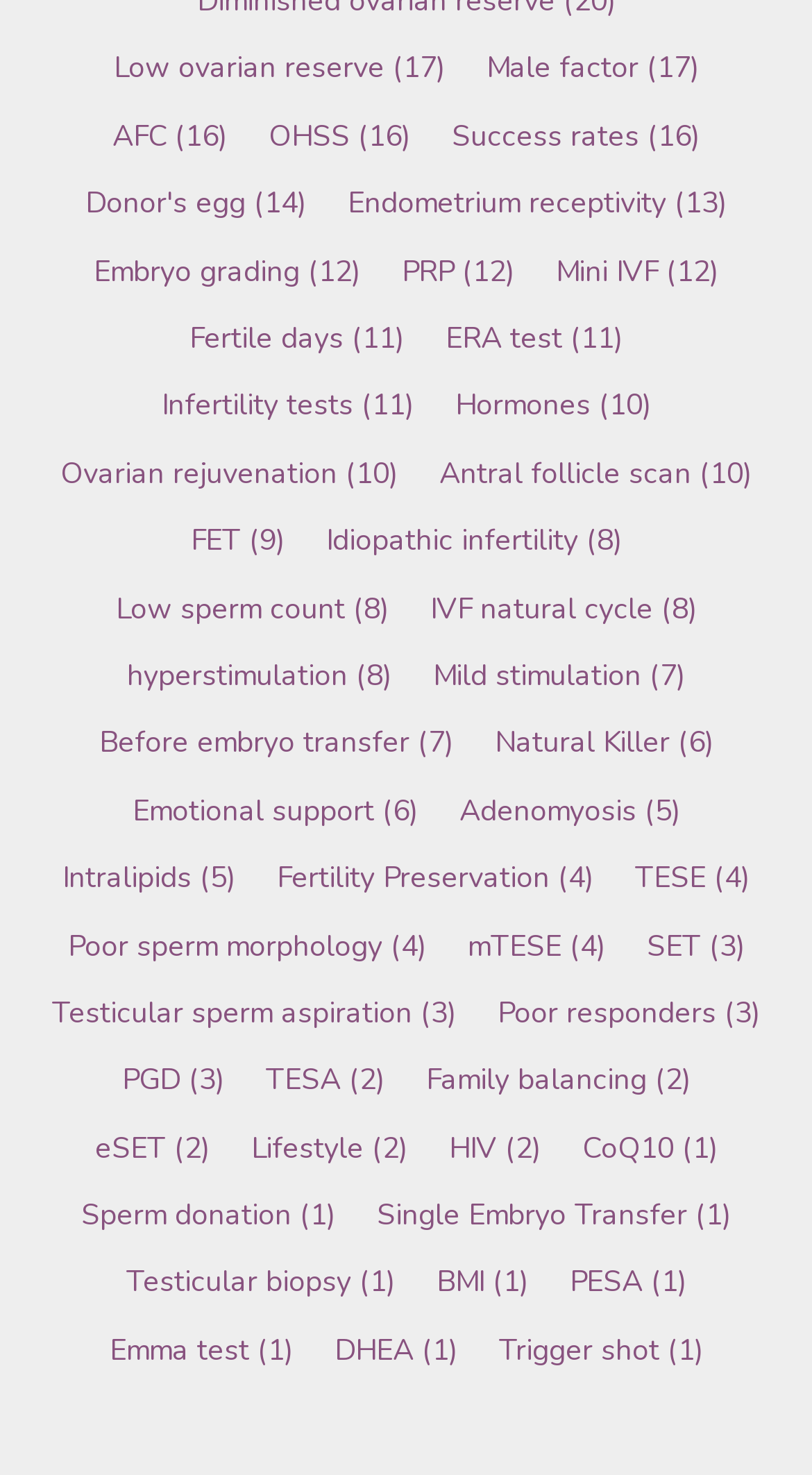What is the topic of the webpage?
Utilize the image to construct a detailed and well-explained answer.

Based on the links provided on the webpage, it appears to be a webpage related to fertility and infertility, covering various topics such as IVF, embryo transfer, and infertility tests.